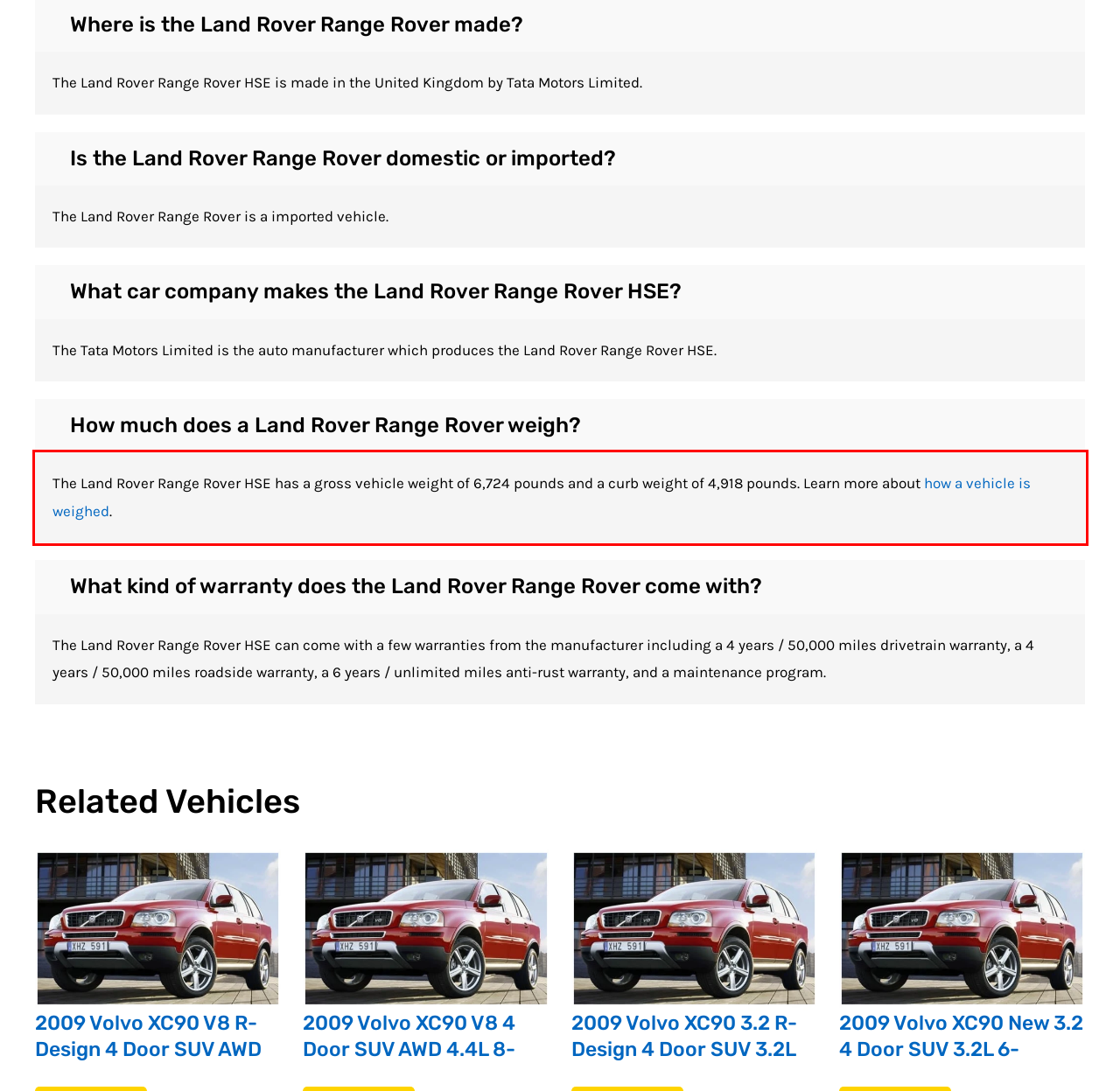View the screenshot of the webpage and identify the UI element surrounded by a red bounding box. Extract the text contained within this red bounding box.

The Land Rover Range Rover HSE has a gross vehicle weight of 6,724 pounds and a curb weight of 4,918 pounds. Learn more about how a vehicle is weighed.